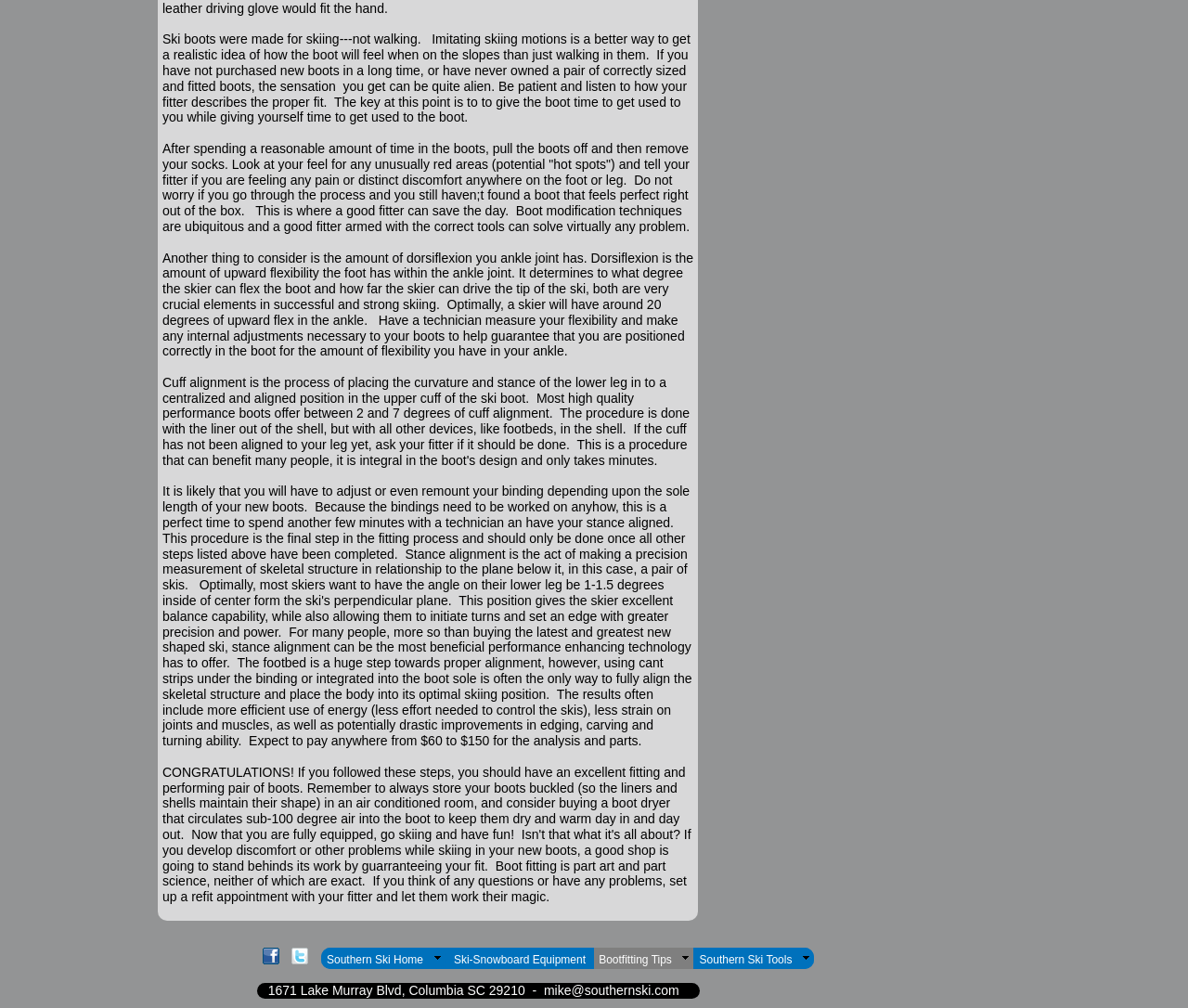Provide a single word or phrase to answer the given question: 
What social media platforms does Southern Ski have a presence on?

Facebook and Twitter